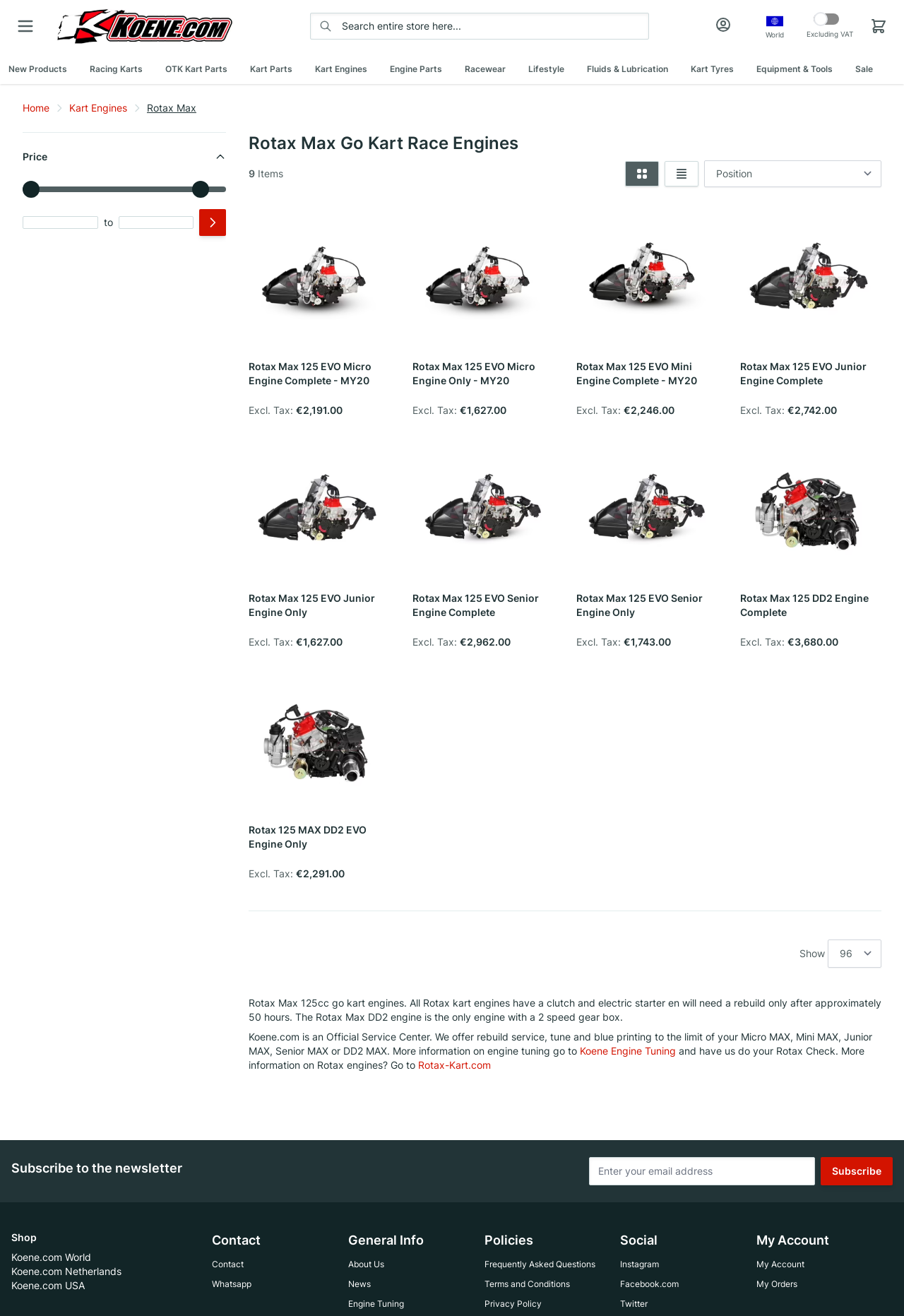Please find the bounding box coordinates of the element that you should click to achieve the following instruction: "Browse Racing Karts". The coordinates should be presented as four float numbers between 0 and 1: [left, top, right, bottom].

[0.087, 0.041, 0.17, 0.064]